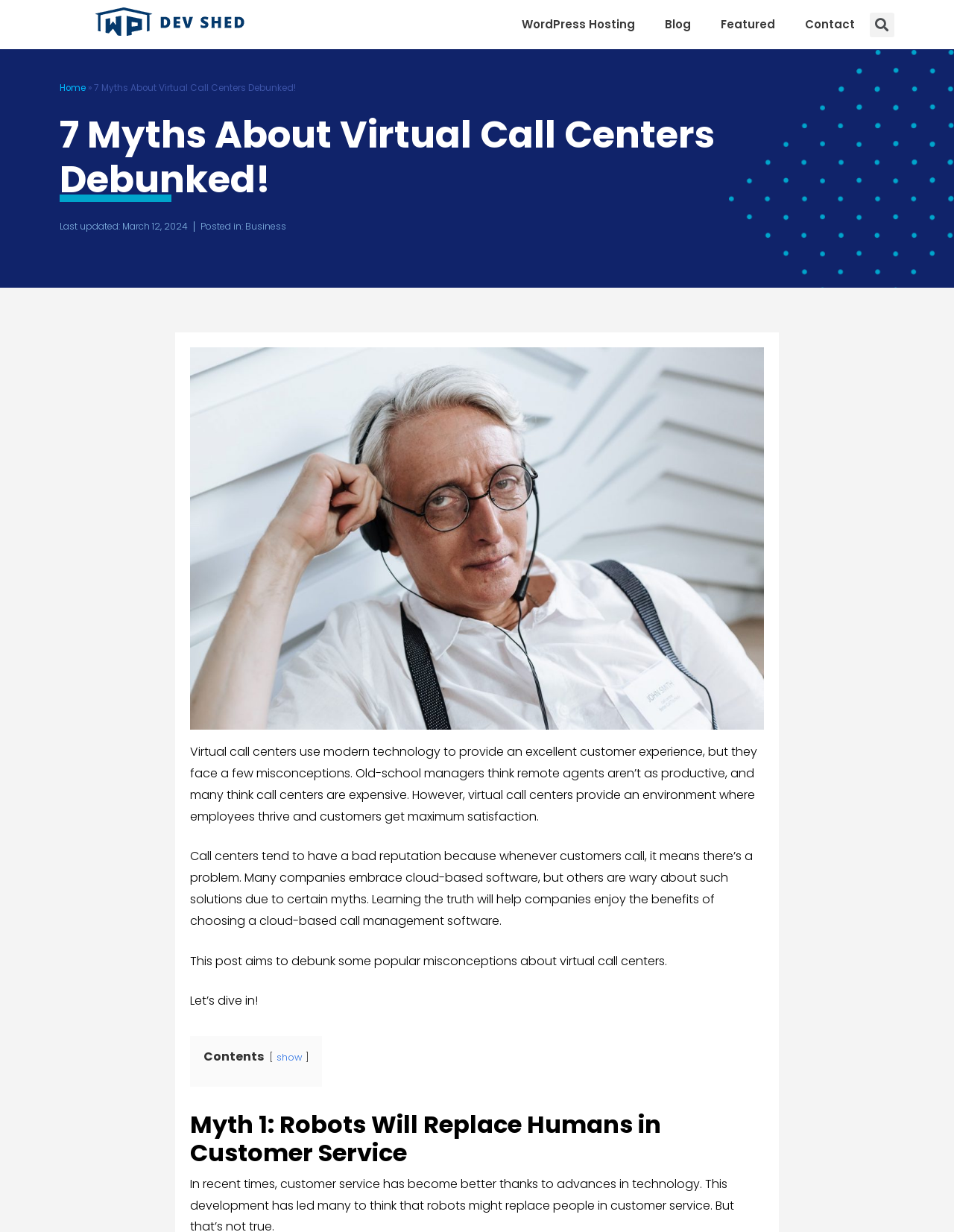Please identify the bounding box coordinates of the clickable area that will allow you to execute the instruction: "Click the 'CHECK IN' link".

None